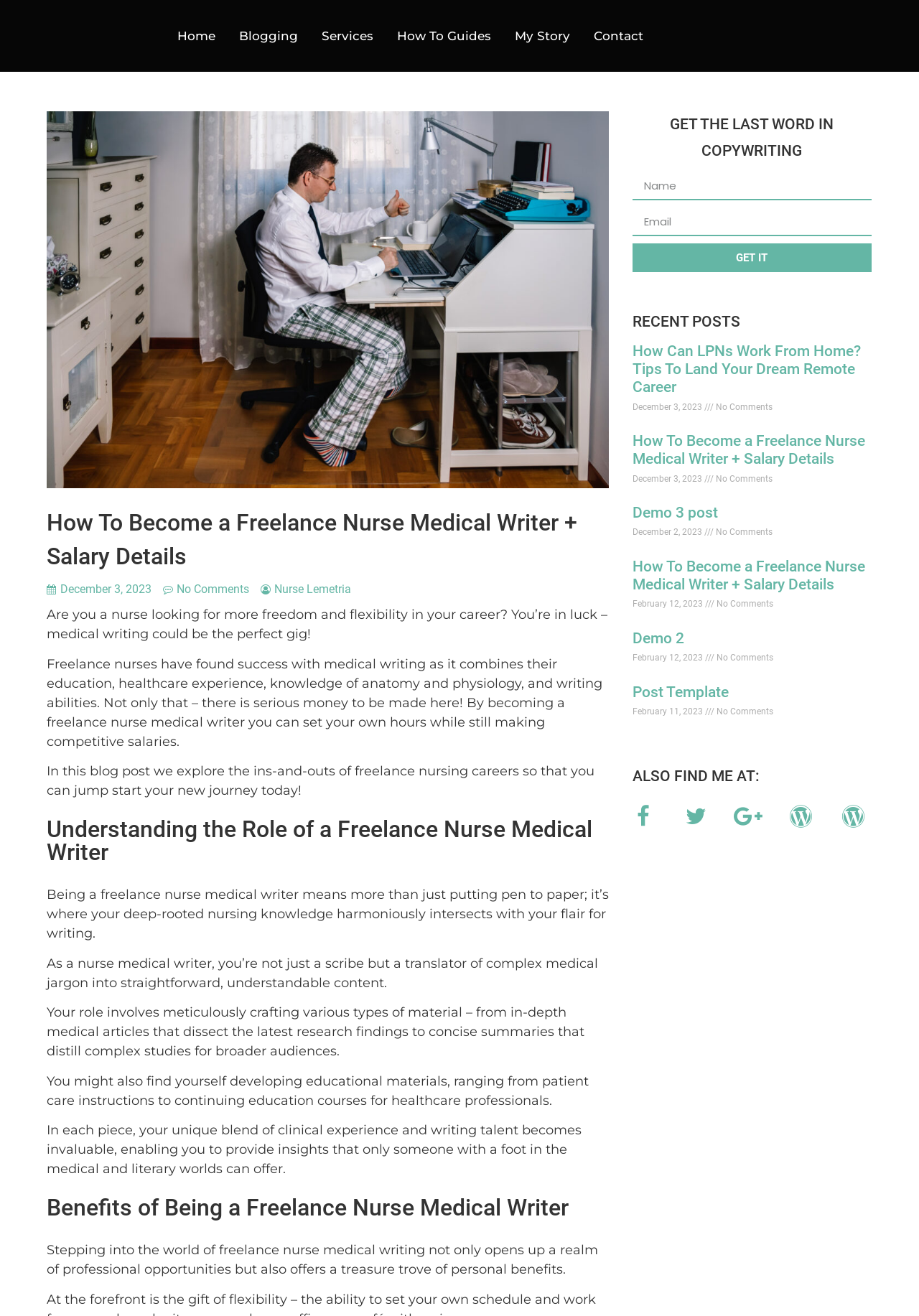Determine the bounding box coordinates of the target area to click to execute the following instruction: "Enter your name in the input field."

[0.688, 0.13, 0.948, 0.152]